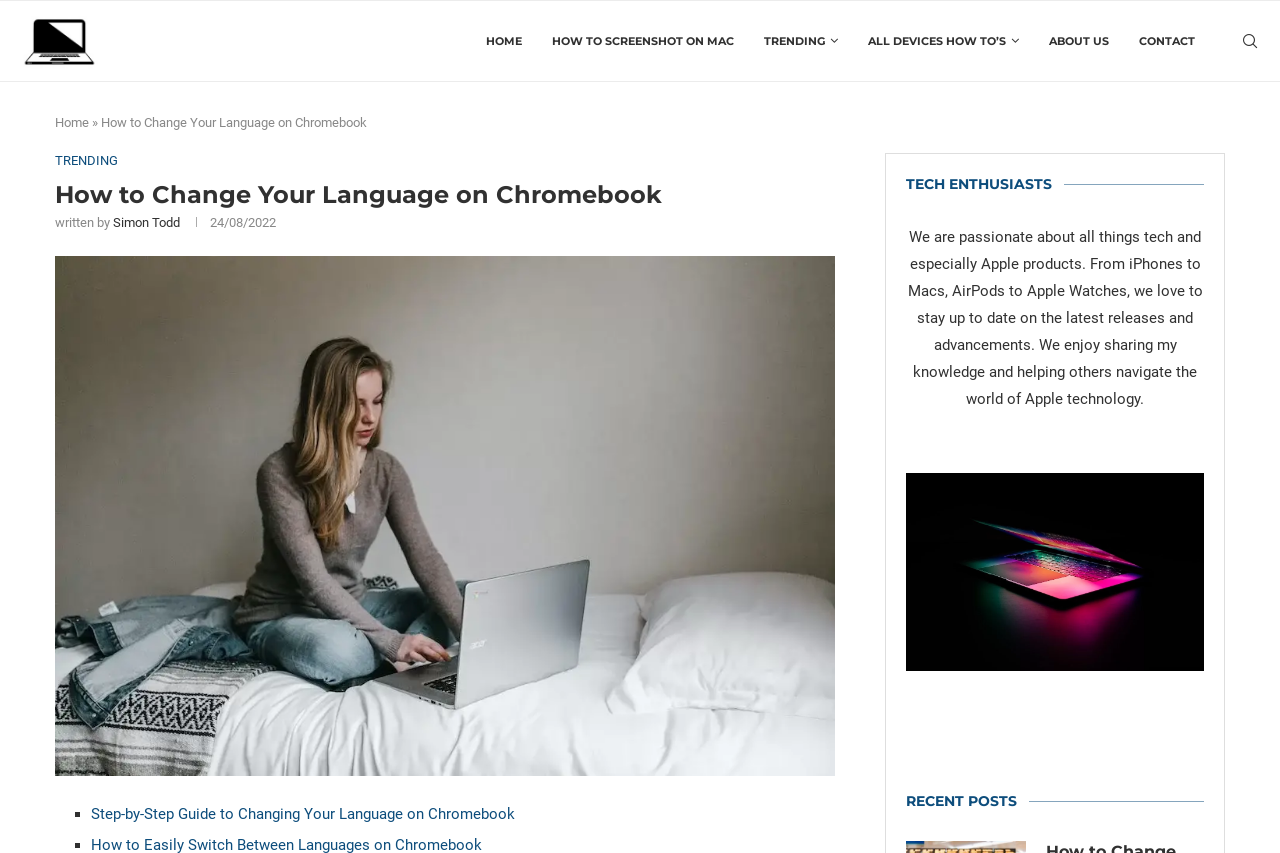Give a concise answer using only one word or phrase for this question:
What is the date of the current article?

24/08/2022